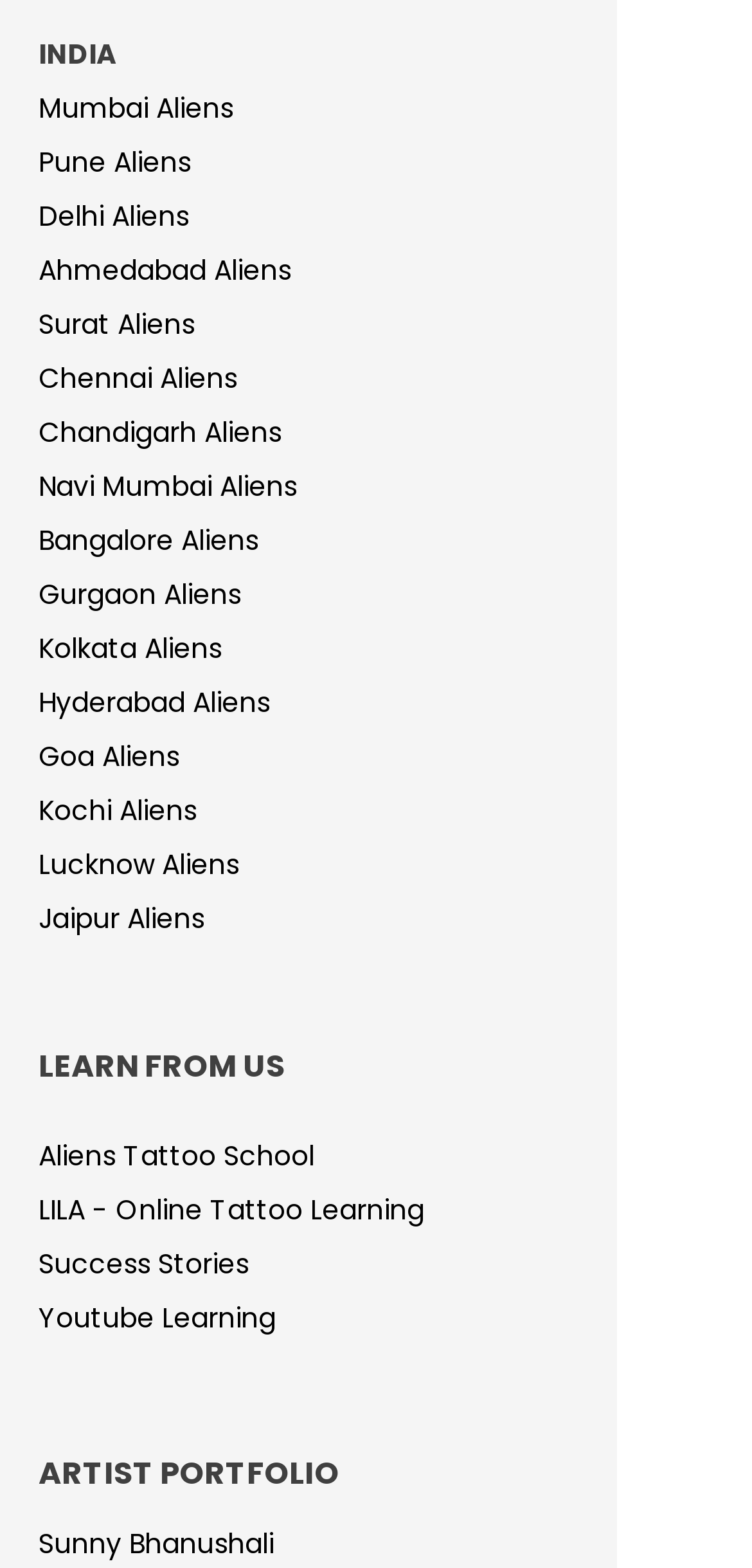Highlight the bounding box coordinates of the element that should be clicked to carry out the following instruction: "click on LEARN FROM US". The coordinates must be given as four float numbers ranging from 0 to 1, i.e., [left, top, right, bottom].

[0.051, 0.664, 0.769, 0.695]